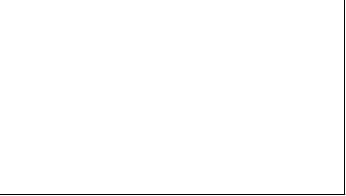Is the automotive industry mentioned in the post?
Please look at the screenshot and answer using one word or phrase.

Yes